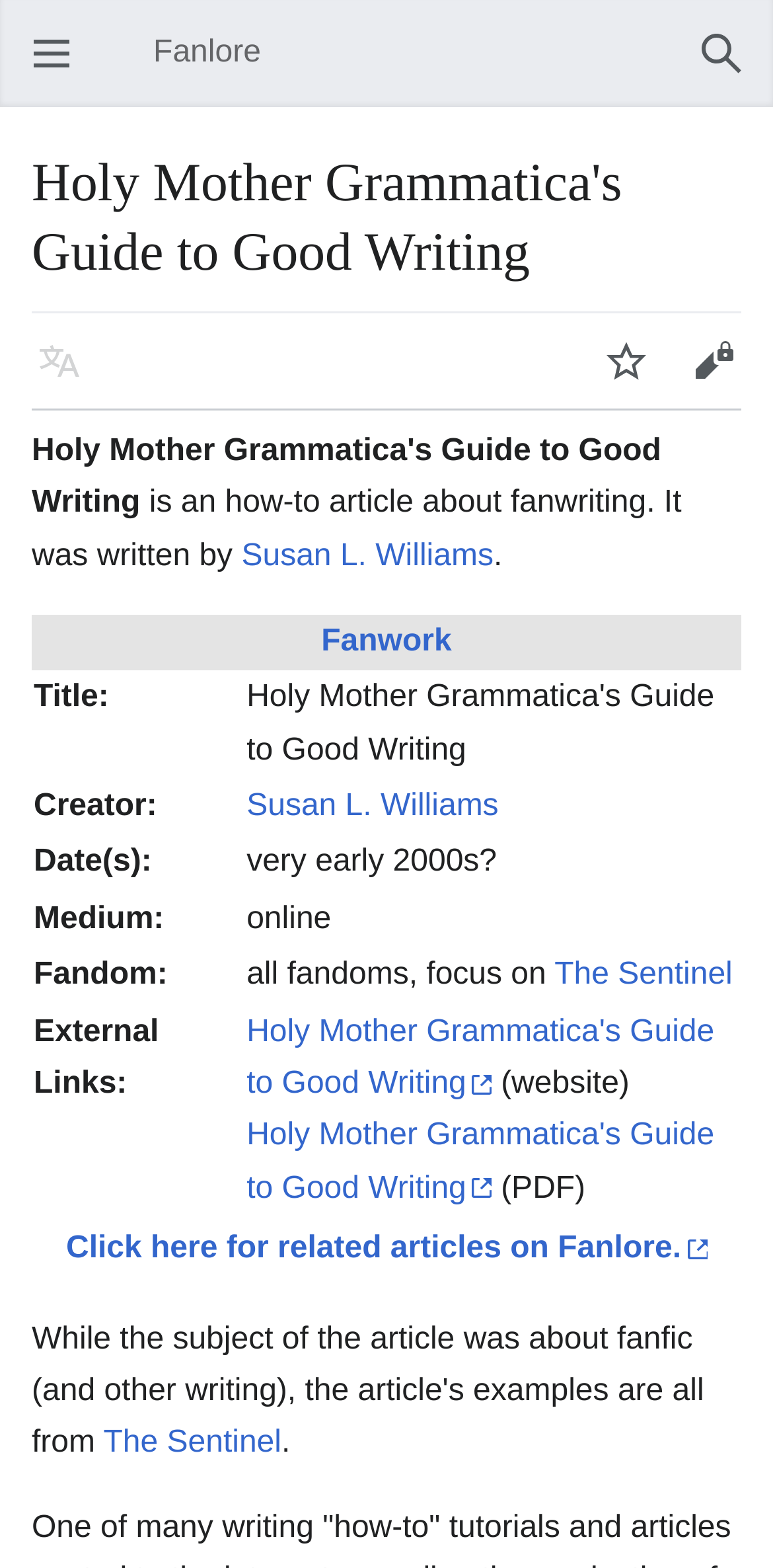Please specify the coordinates of the bounding box for the element that should be clicked to carry out this instruction: "Visit The Sentinel". The coordinates must be four float numbers between 0 and 1, formatted as [left, top, right, bottom].

[0.717, 0.611, 0.948, 0.633]